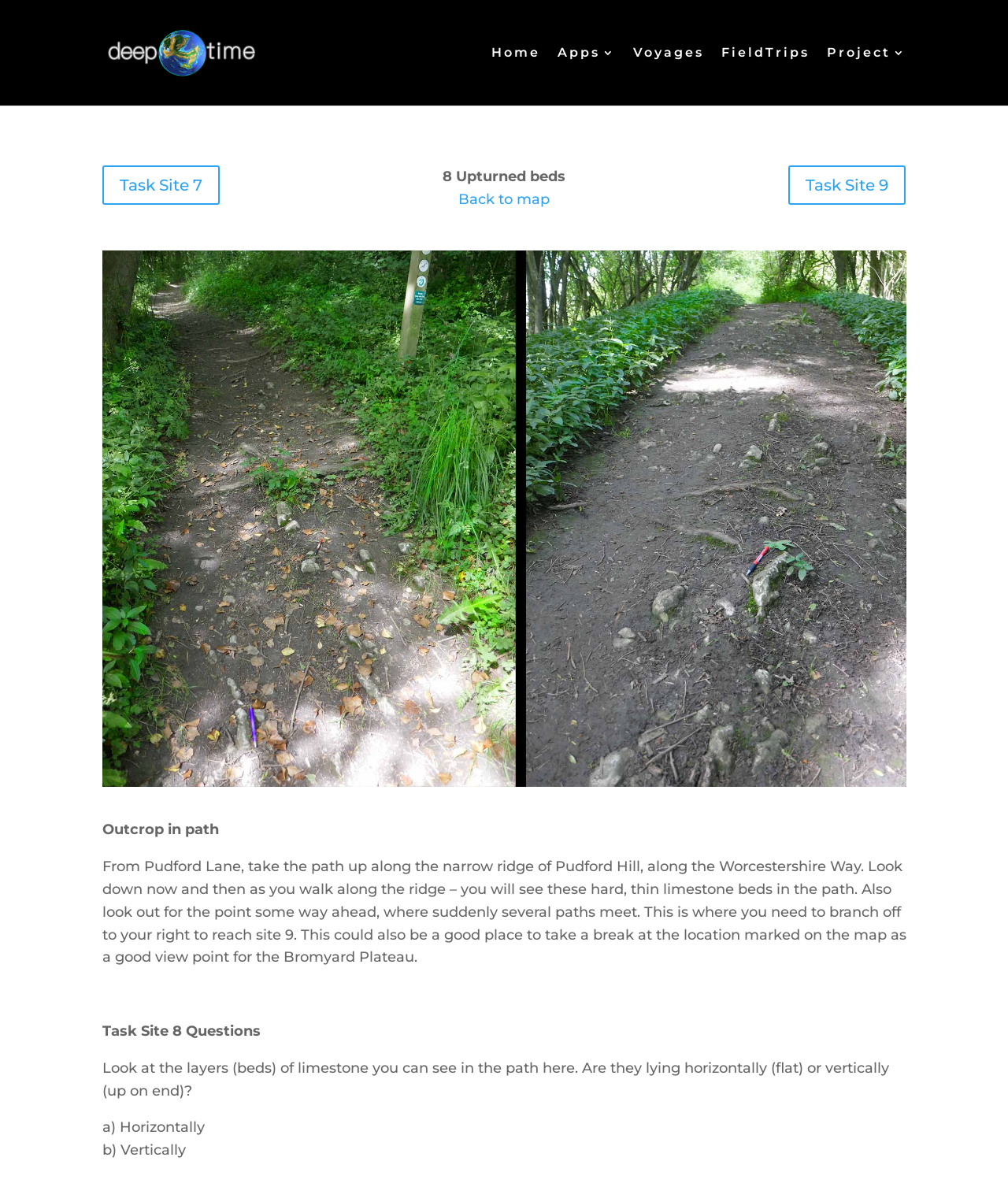Elaborate on the information and visuals displayed on the webpage.

The webpage is titled "MA8 - DeepTime" and has a prominent link with the same name at the top left, accompanied by an image with the same name. 

Below the title, there is a navigation menu with five links: "Home", "Apps 3", "Voyages", "FieldTrips", and "Project 3", aligned horizontally across the top of the page.

The main content of the page is divided into two sections. On the left, there is a list of links, including "# Task Site 7", "Back to map", "Task Site 9 $", and an empty link. 

On the right, there is a descriptive text about a location, "Outcrop in path", which provides instructions on how to reach a specific site, including directions and a suggestion to take a break at a viewpoint. 

Below this text, there are questions related to "Task Site 8", including "Look at the layers (beds) of limestone you can see in the path here. Are they lying horizontally (flat) or vertically (up on end)?", with two possible answers: "a) Horizontally" and "b) Vertically".